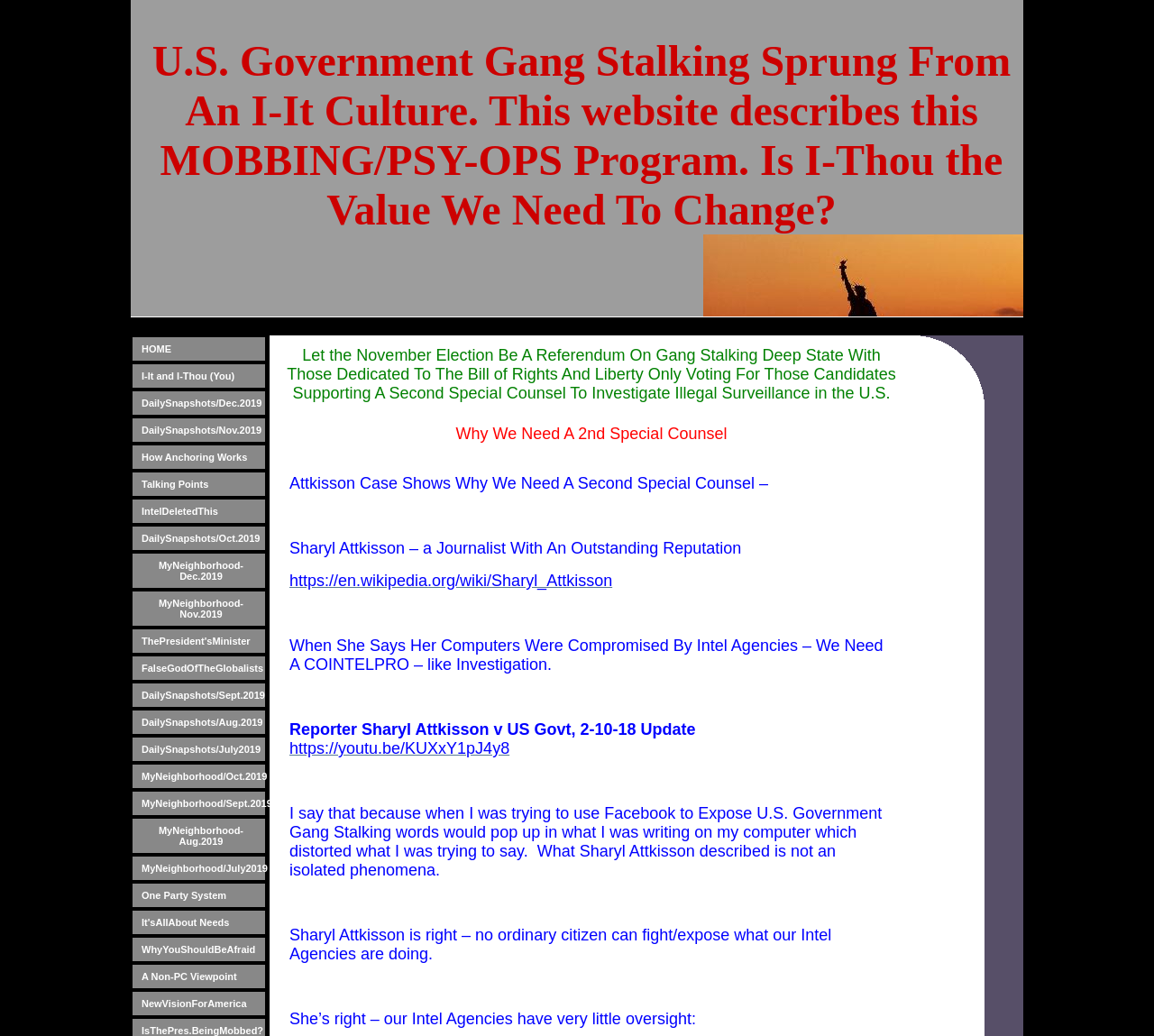What is the author's experience with Facebook?
Utilize the image to construct a detailed and well-explained answer.

The text 'I say that because when I was trying to use Facebook to Expose U.S. Government Gang Stalking words would pop up in what I was writing on my computer which distorted what I was trying to say' suggests that the author had a negative experience with Facebook, where words would pop up and distort what he was trying to say.